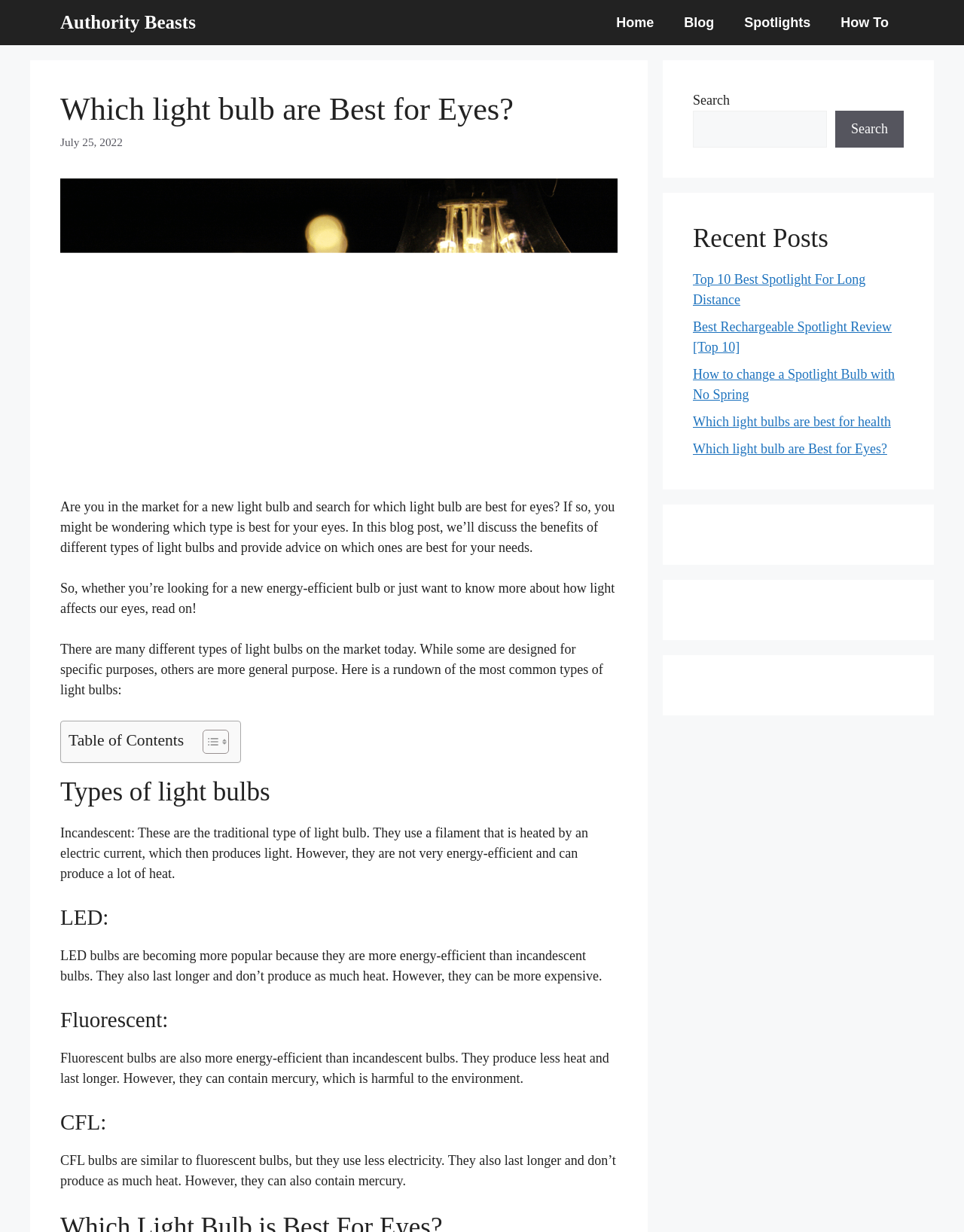Give the bounding box coordinates for the element described by: "aria-label="Toggle Table of Content"".

[0.199, 0.592, 0.234, 0.613]